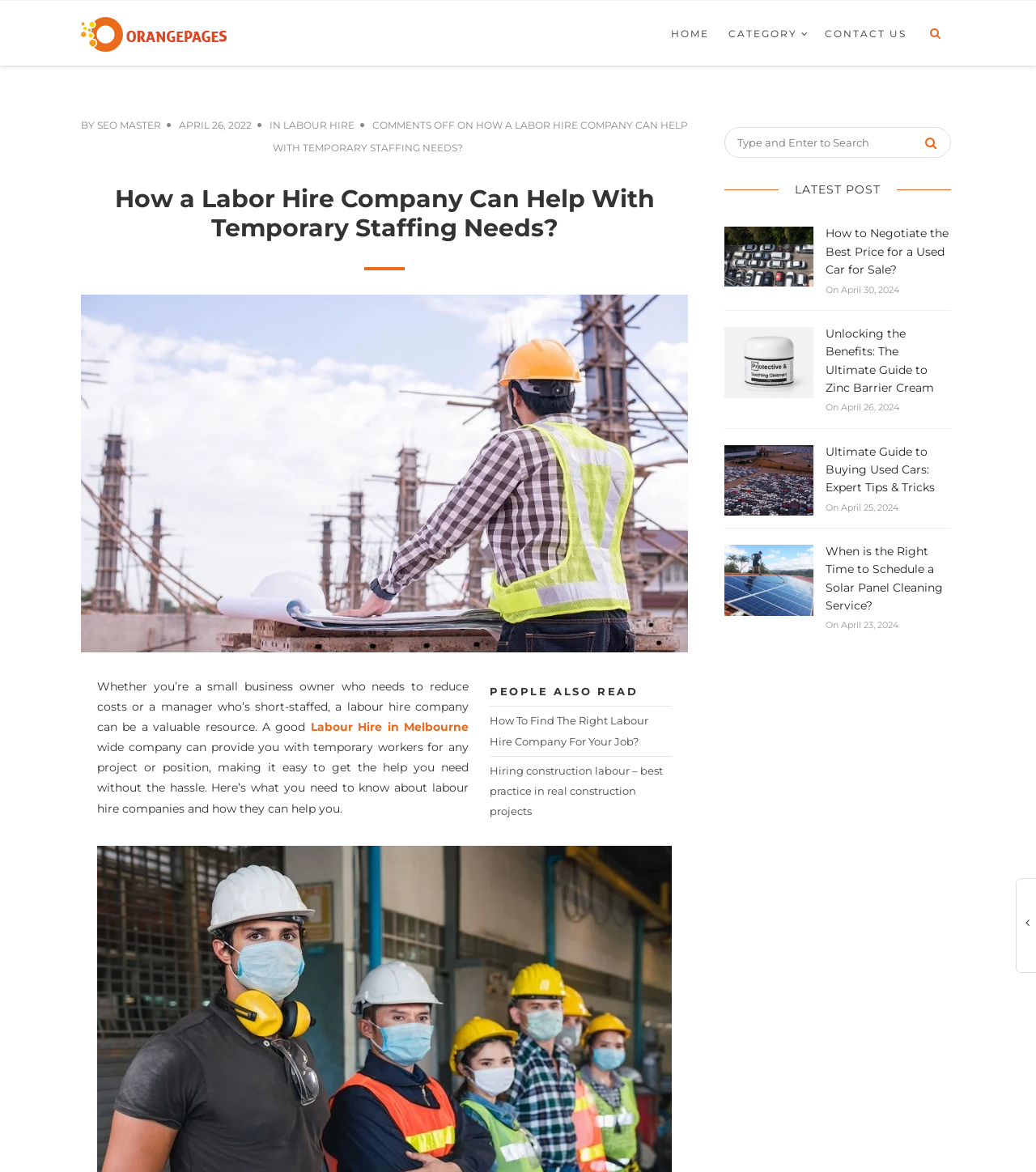Please locate the clickable area by providing the bounding box coordinates to follow this instruction: "Learn about How to Negotiate the Best Price for a Used Car for Sale".

[0.797, 0.193, 0.916, 0.236]